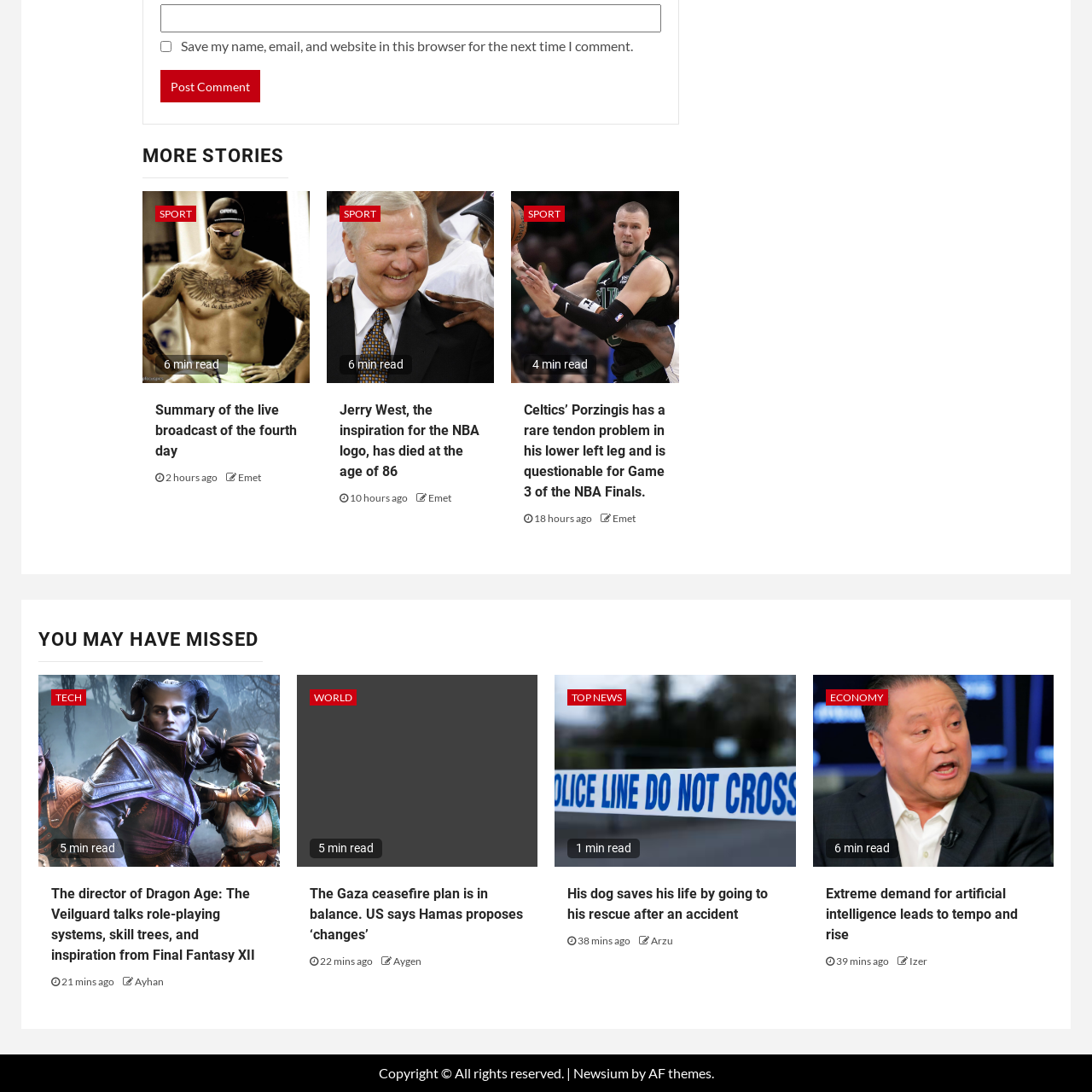How long ago was the article 'The director of Dragon Age: The Veilguard talks role-playing systems, skill trees, and inspiration from Final Fantasy XII' posted?
Please provide a single word or phrase as your answer based on the image.

21 mins ago